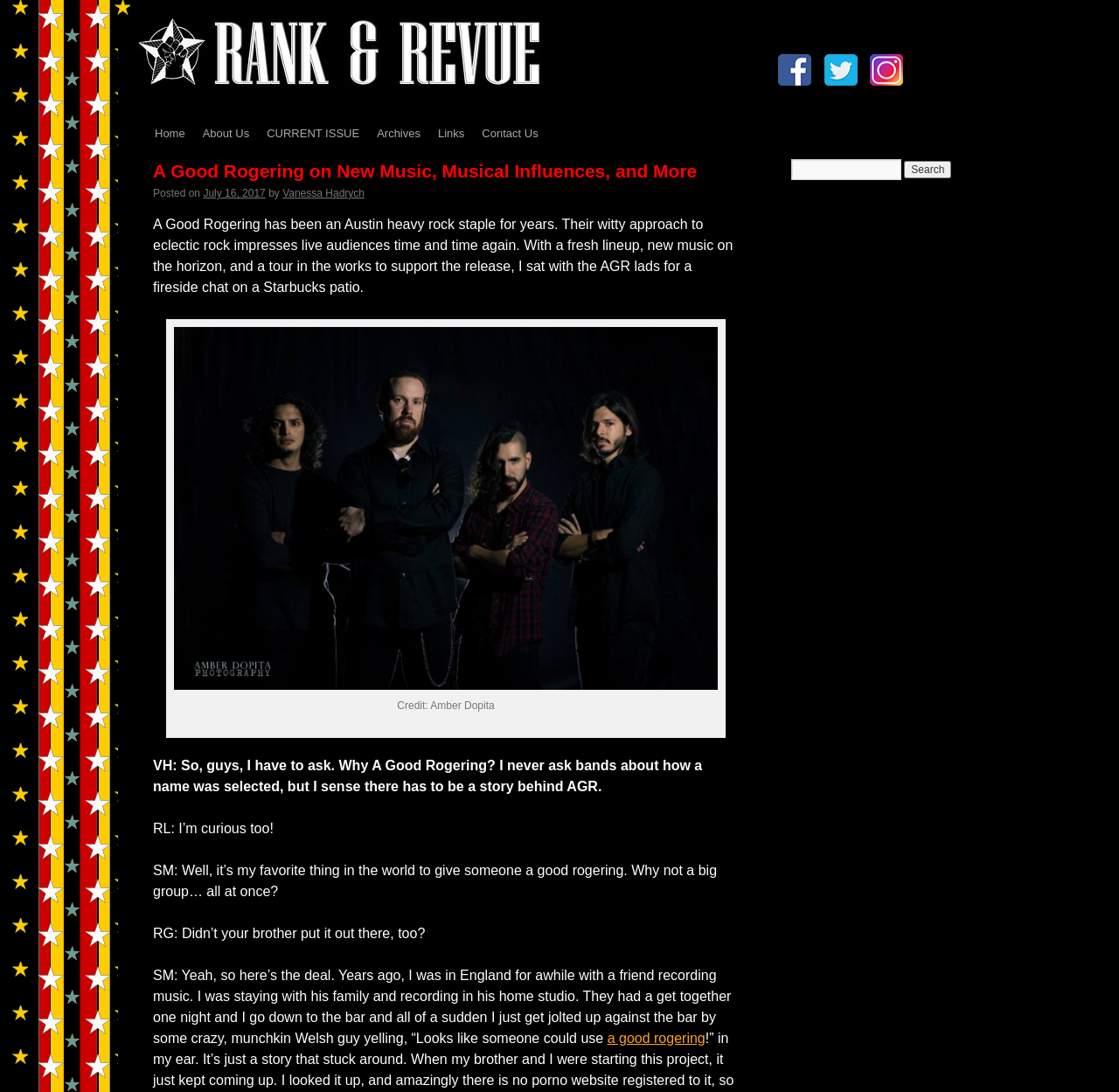Determine the bounding box coordinates of the area to click in order to meet this instruction: "Go to the 'Home' page".

[0.13, 0.107, 0.173, 0.138]